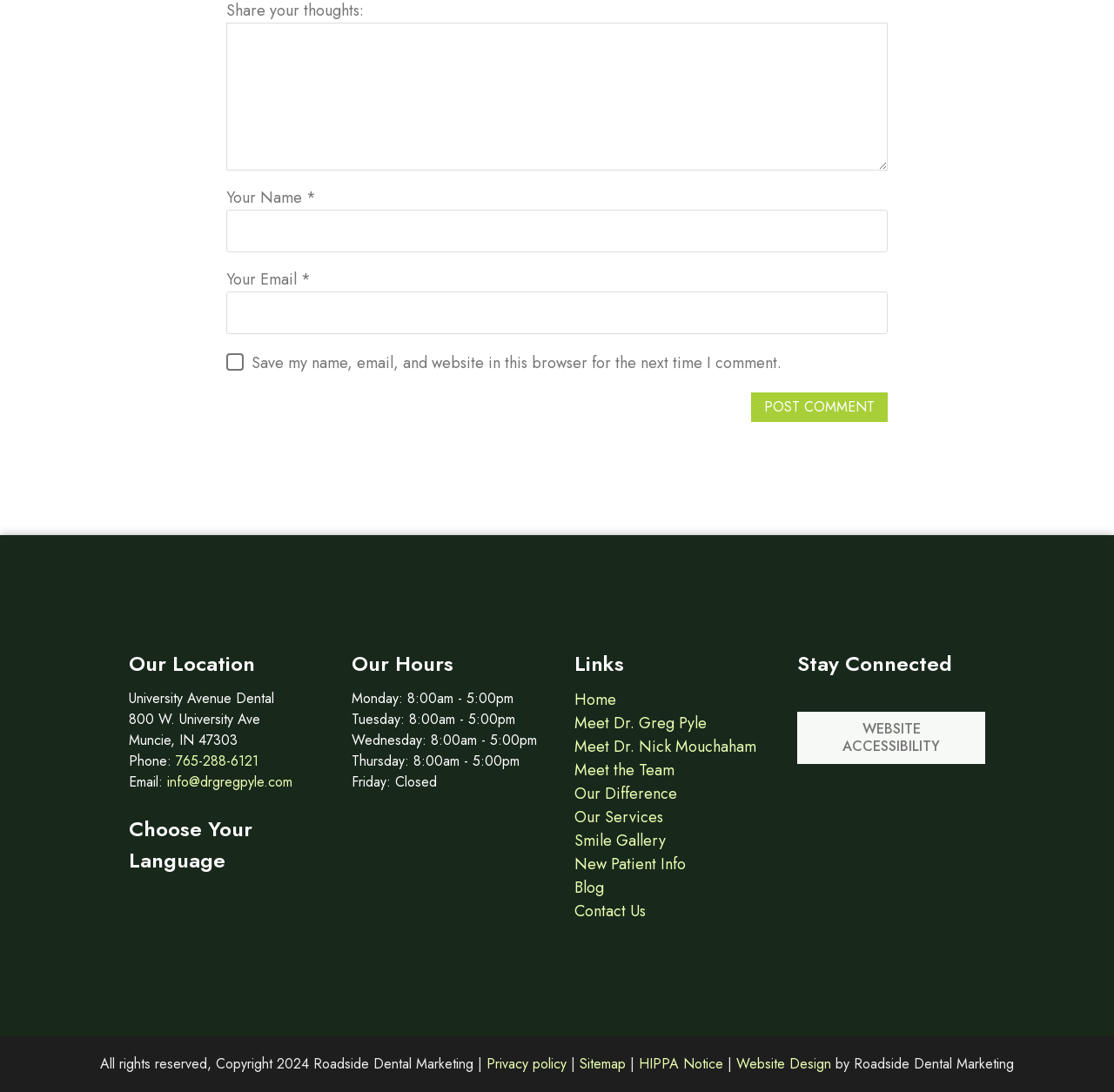Provide your answer to the question using just one word or phrase: What is the address of University Avenue Dental?

800 W. University Ave, Muncie, IN 47303